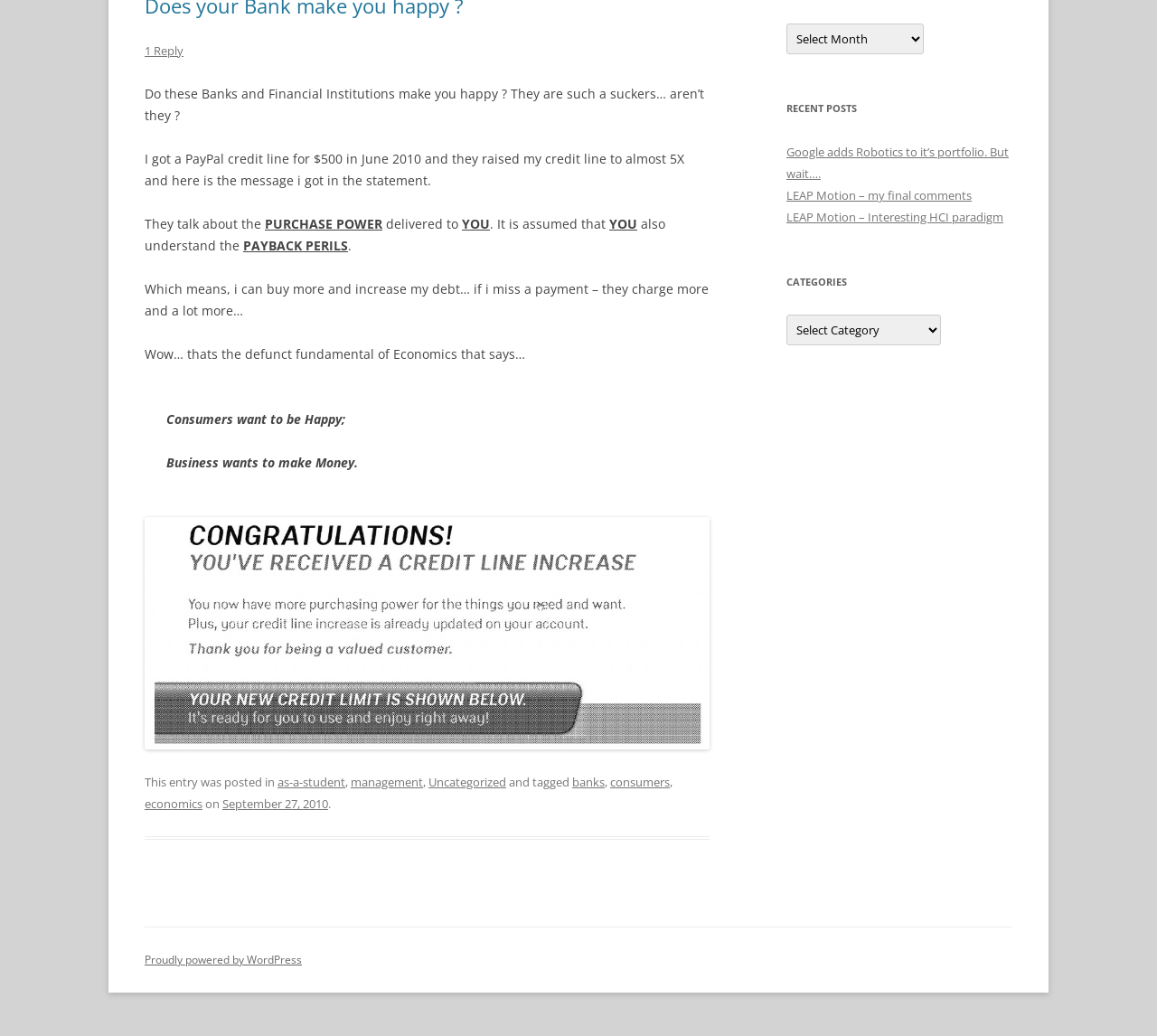Predict the bounding box coordinates for the UI element described as: "September 27, 2010". The coordinates should be four float numbers between 0 and 1, presented as [left, top, right, bottom].

[0.192, 0.768, 0.284, 0.784]